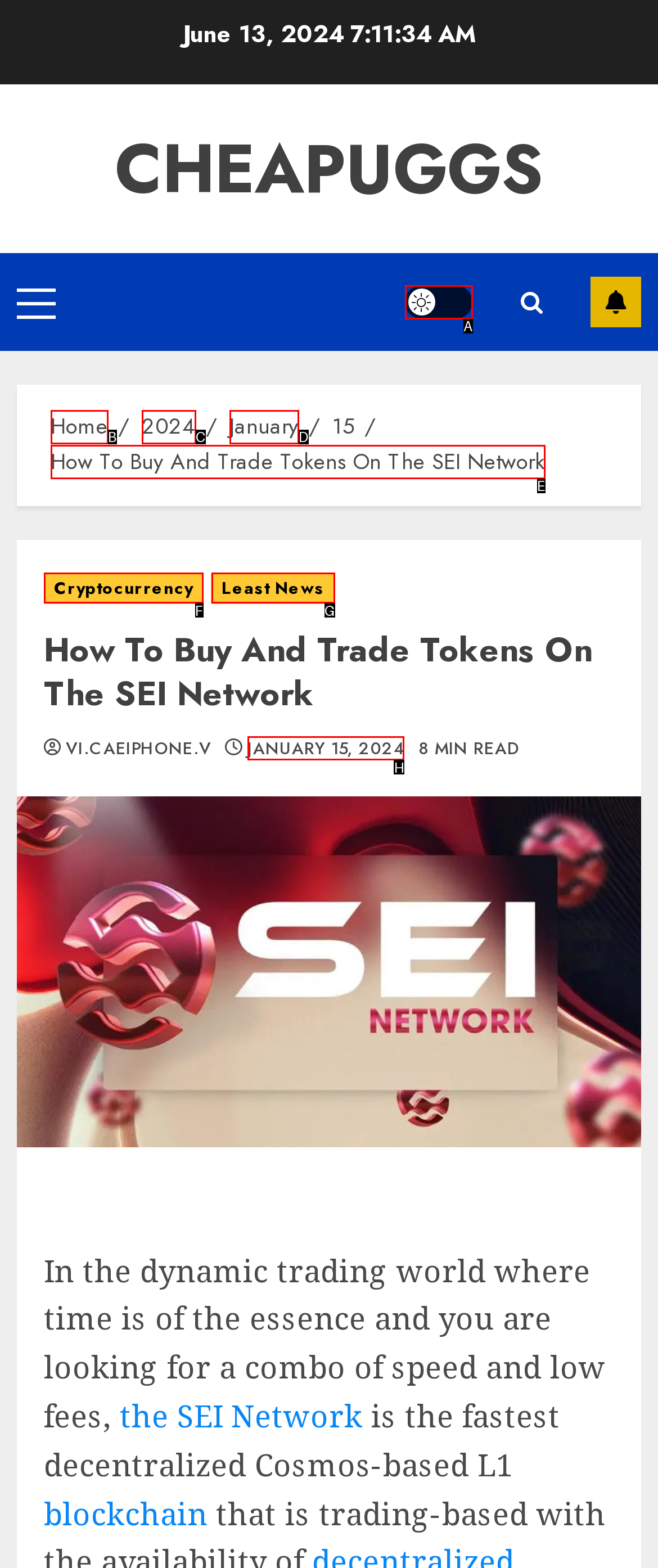From the given choices, indicate the option that best matches: January 15, 2024
State the letter of the chosen option directly.

H